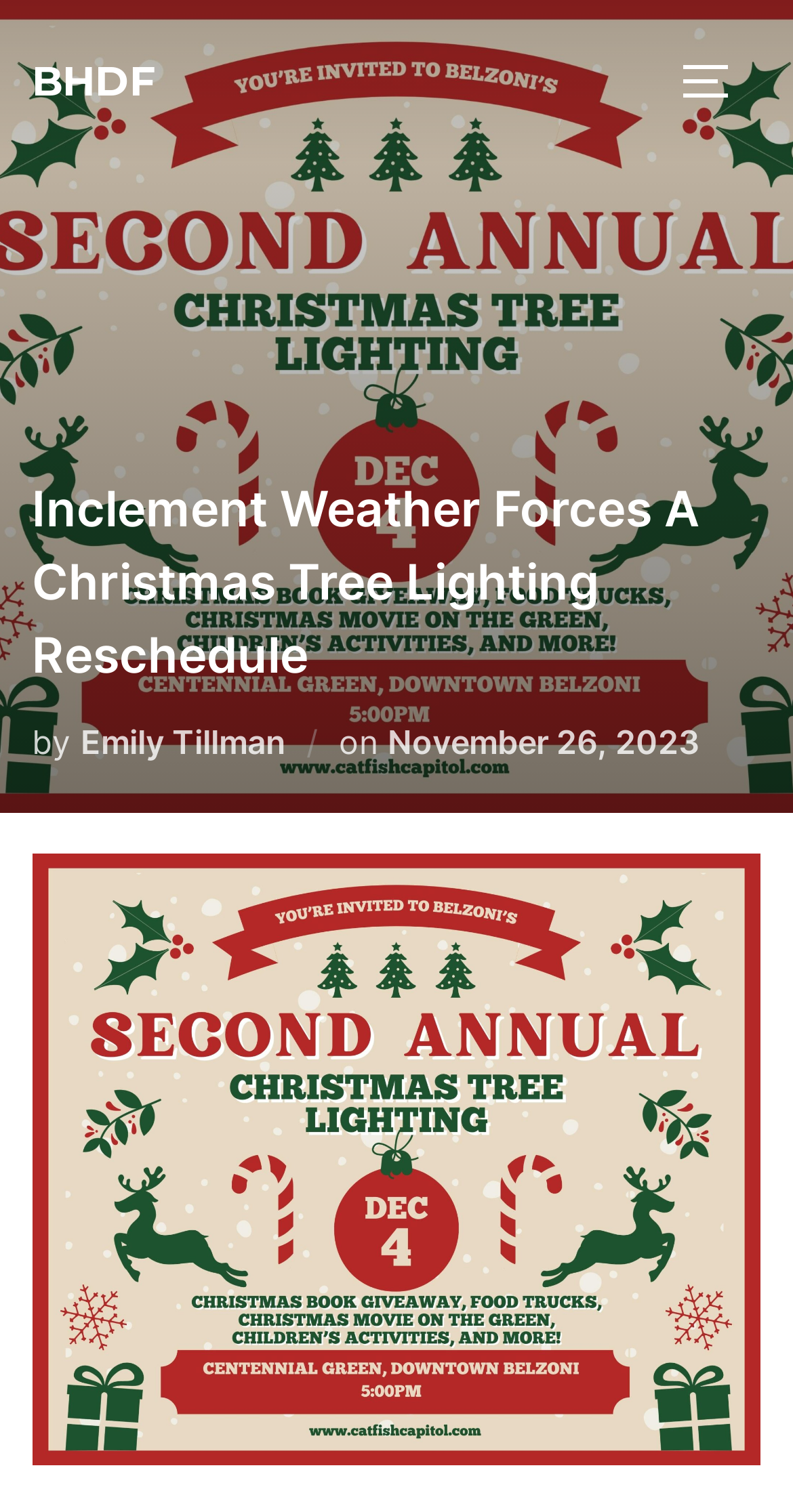What is the type of content on this webpage?
Please provide a comprehensive answer based on the details in the screenshot.

Based on the structure of the webpage, which includes a heading, author, and posting date, it appears to be an article.